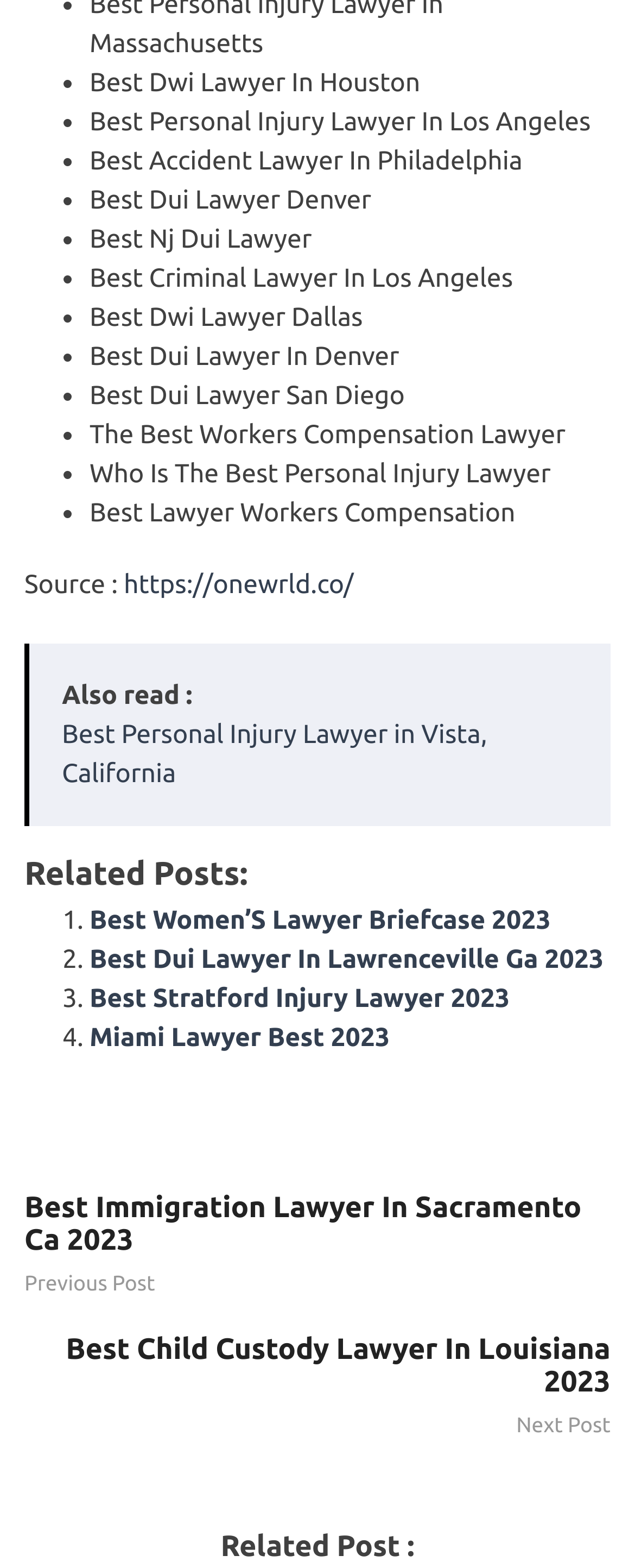Could you please study the image and provide a detailed answer to the question:
What is the topic of the last link?

The last link on the webpage is 'Best Child Custody Lawyer In Louisiana 2023', which suggests that the topic of the last link is related to finding the best child custody lawyer in Louisiana for the year 2023.